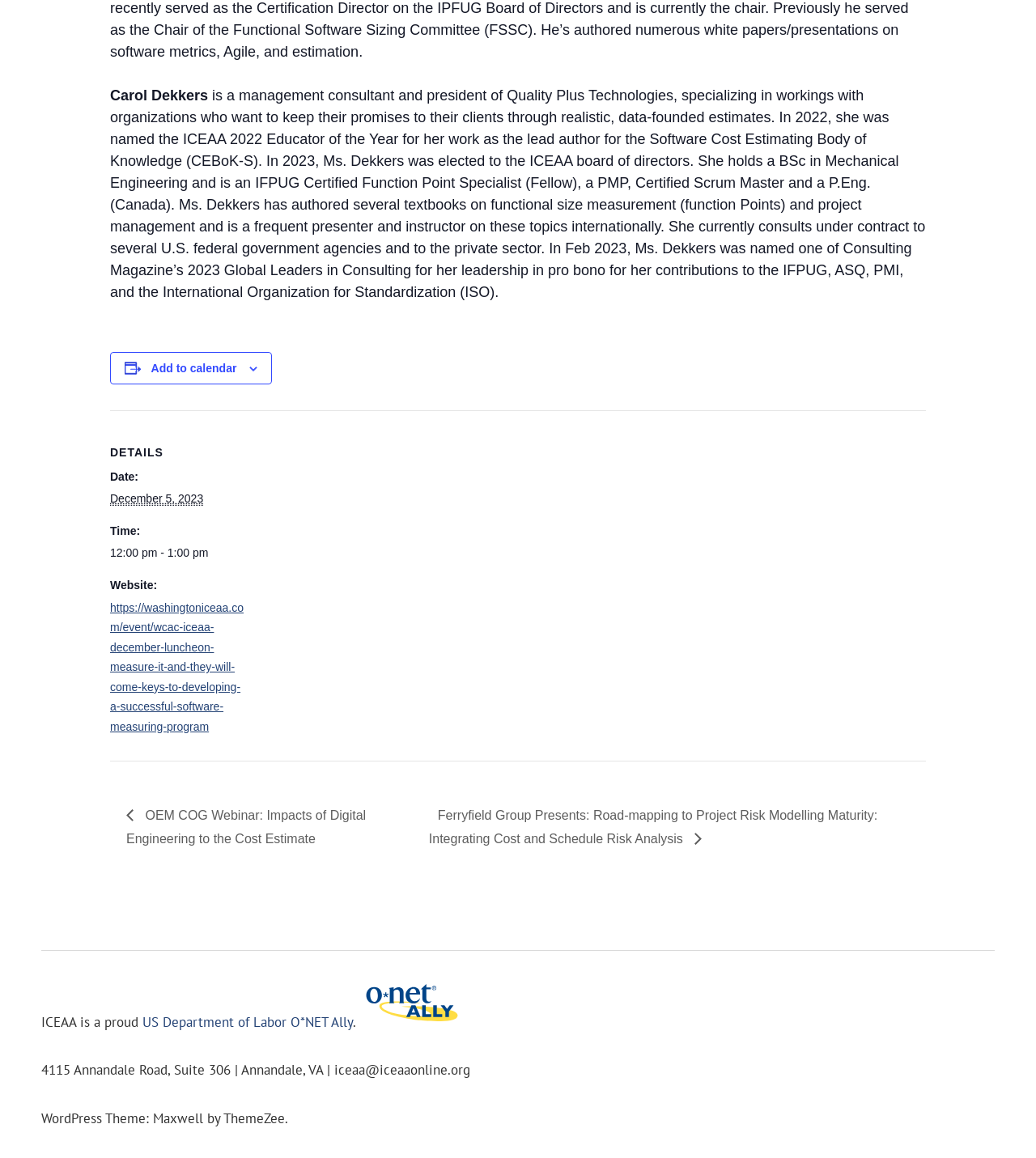Please provide the bounding box coordinate of the region that matches the element description: title="Home Page". Coordinates should be in the format (top-left x, top-left y, bottom-right x, bottom-right y) and all values should be between 0 and 1.

None